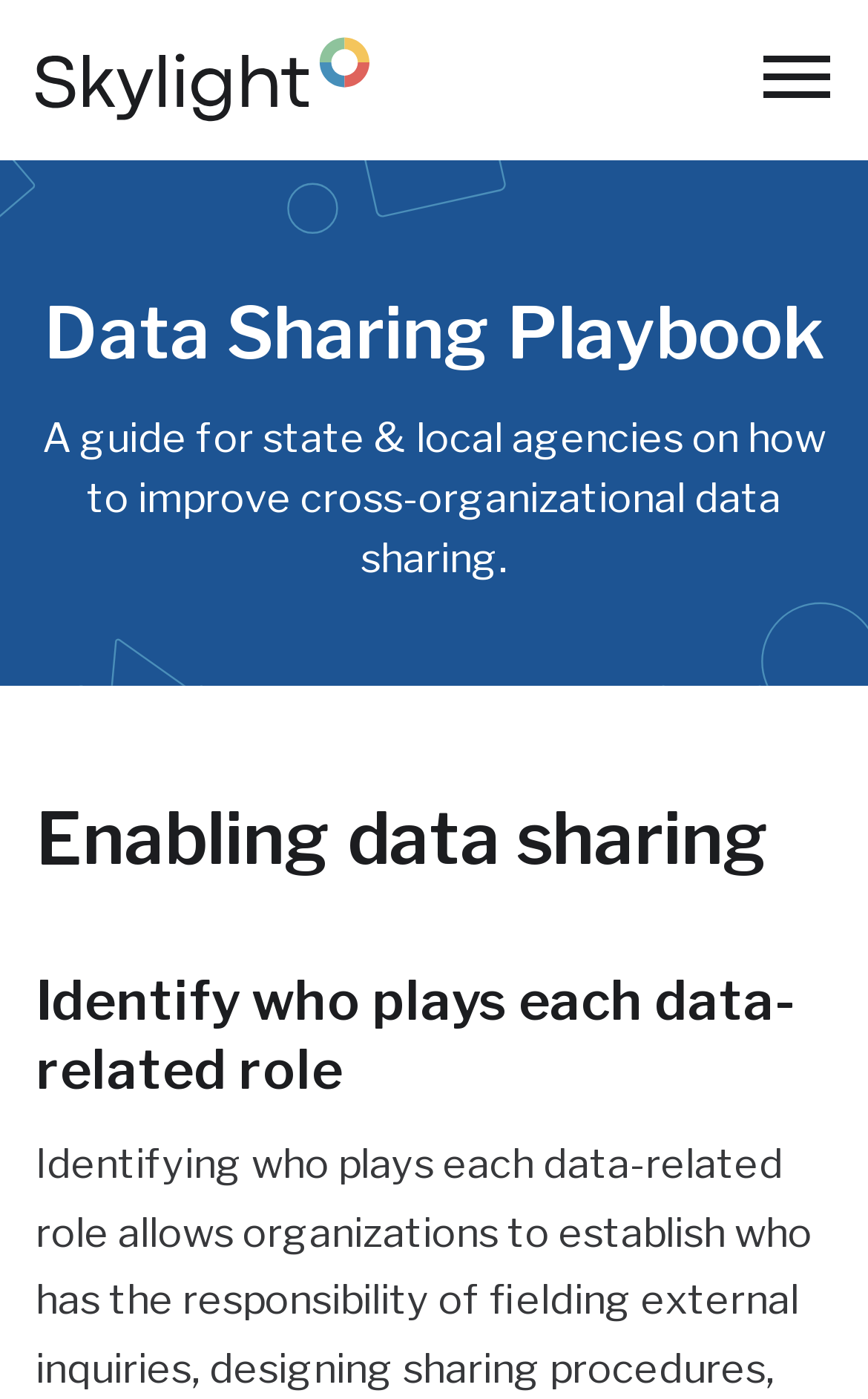What is the first step in enabling data sharing?
Examine the image and give a concise answer in one word or a short phrase.

Identify who plays each data-related role